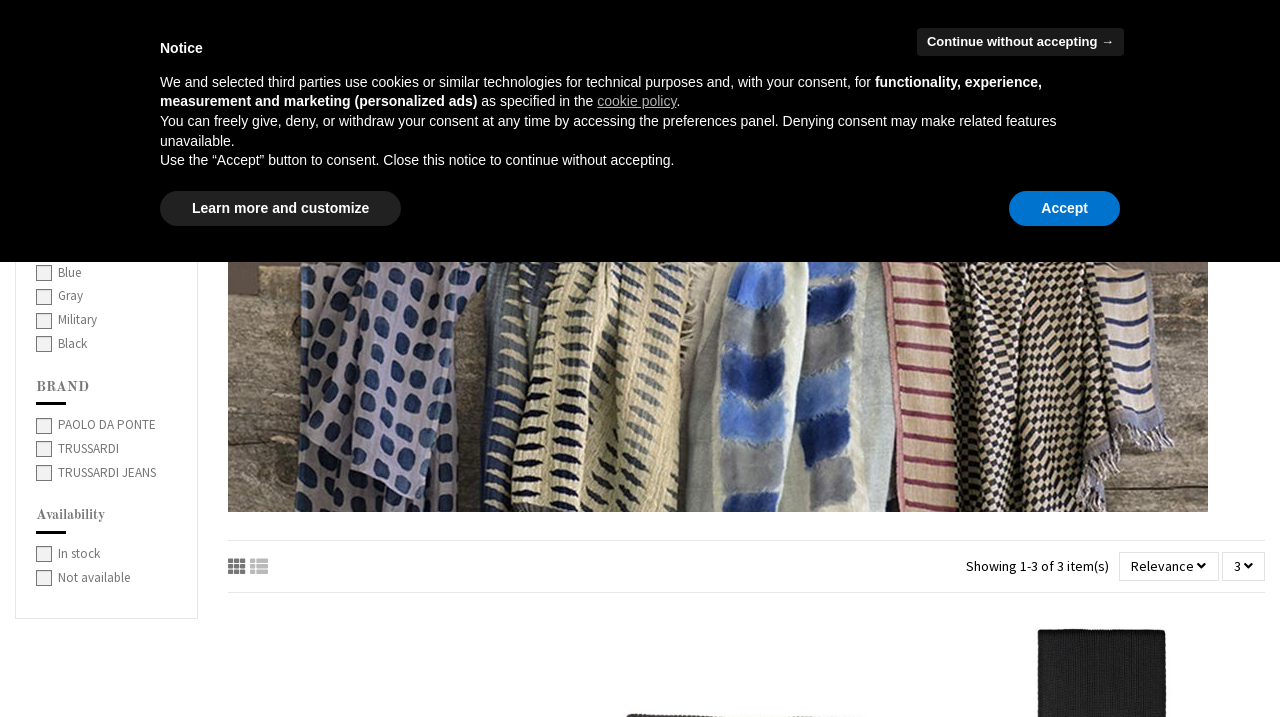Please give the bounding box coordinates of the area that should be clicked to fulfill the following instruction: "Filter by Blue". The coordinates should be in the format of four float numbers from 0 to 1, i.e., [left, top, right, bottom].

[0.045, 0.368, 0.063, 0.391]